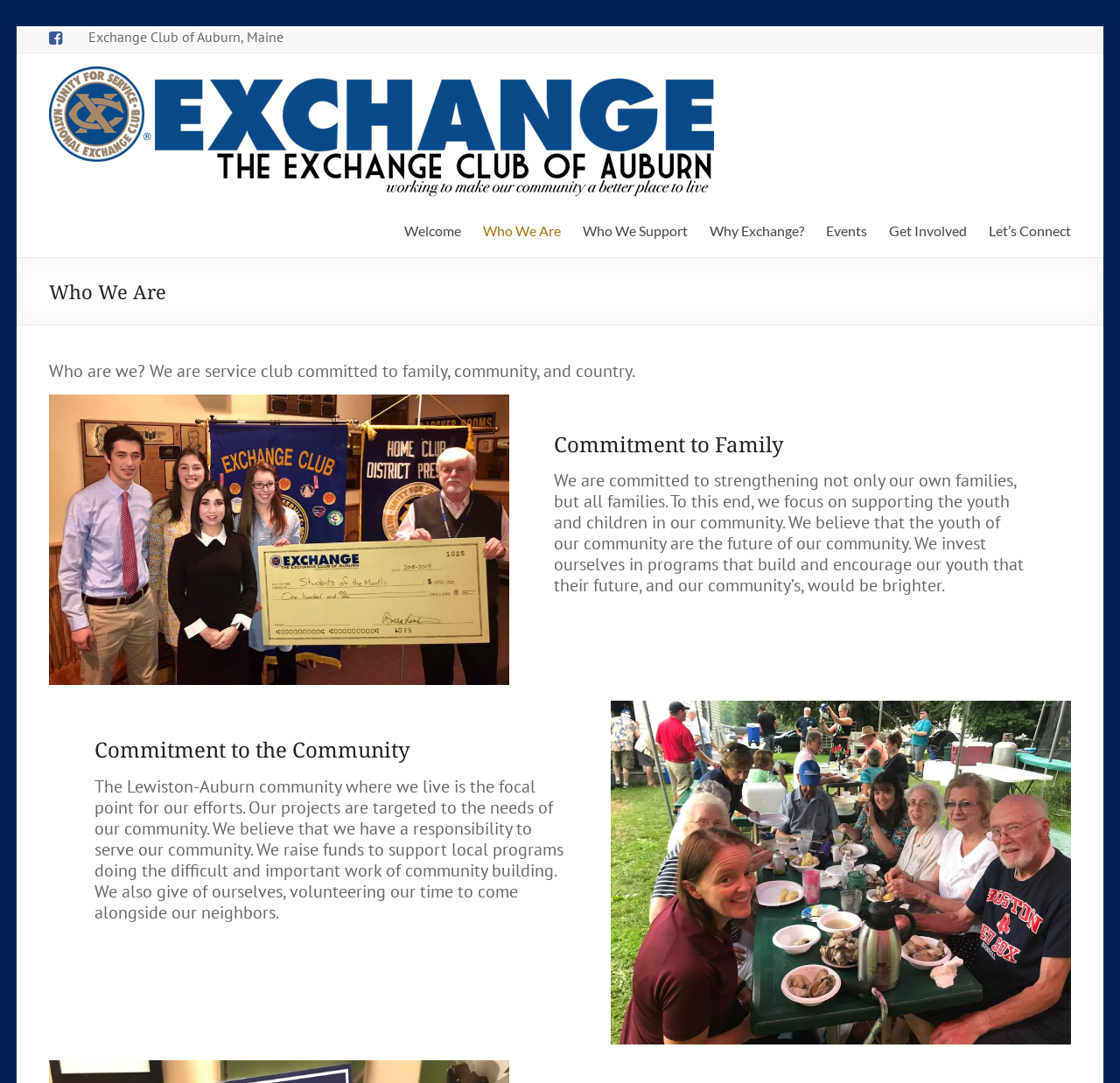Identify the bounding box coordinates for the region of the element that should be clicked to carry out the instruction: "View the 'Students of the Month' image". The bounding box coordinates should be four float numbers between 0 and 1, i.e., [left, top, right, bottom].

[0.044, 0.364, 0.454, 0.632]